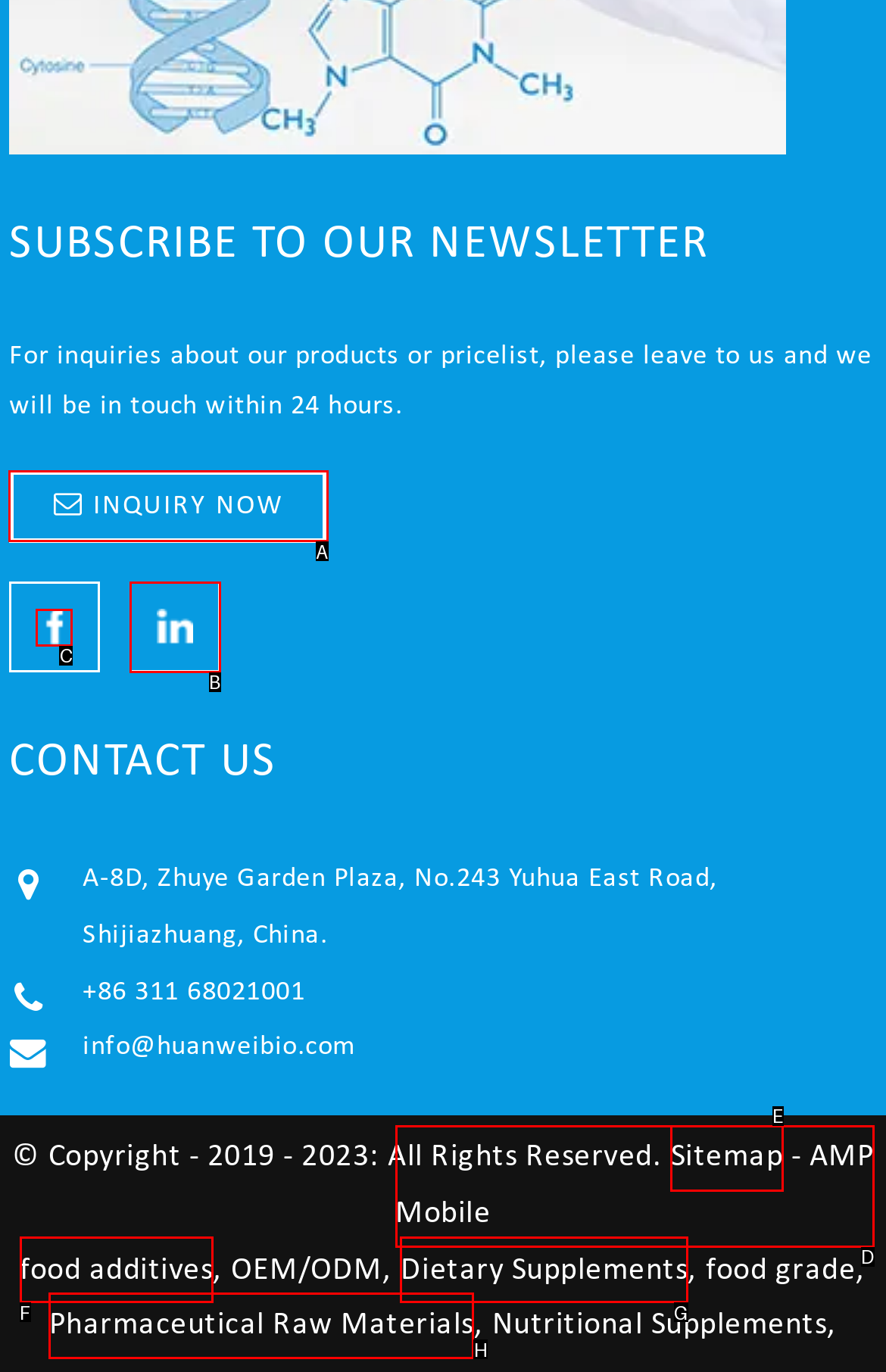Tell me which letter I should select to achieve the following goal: Follow sns10016
Answer with the corresponding letter from the provided options directly.

C